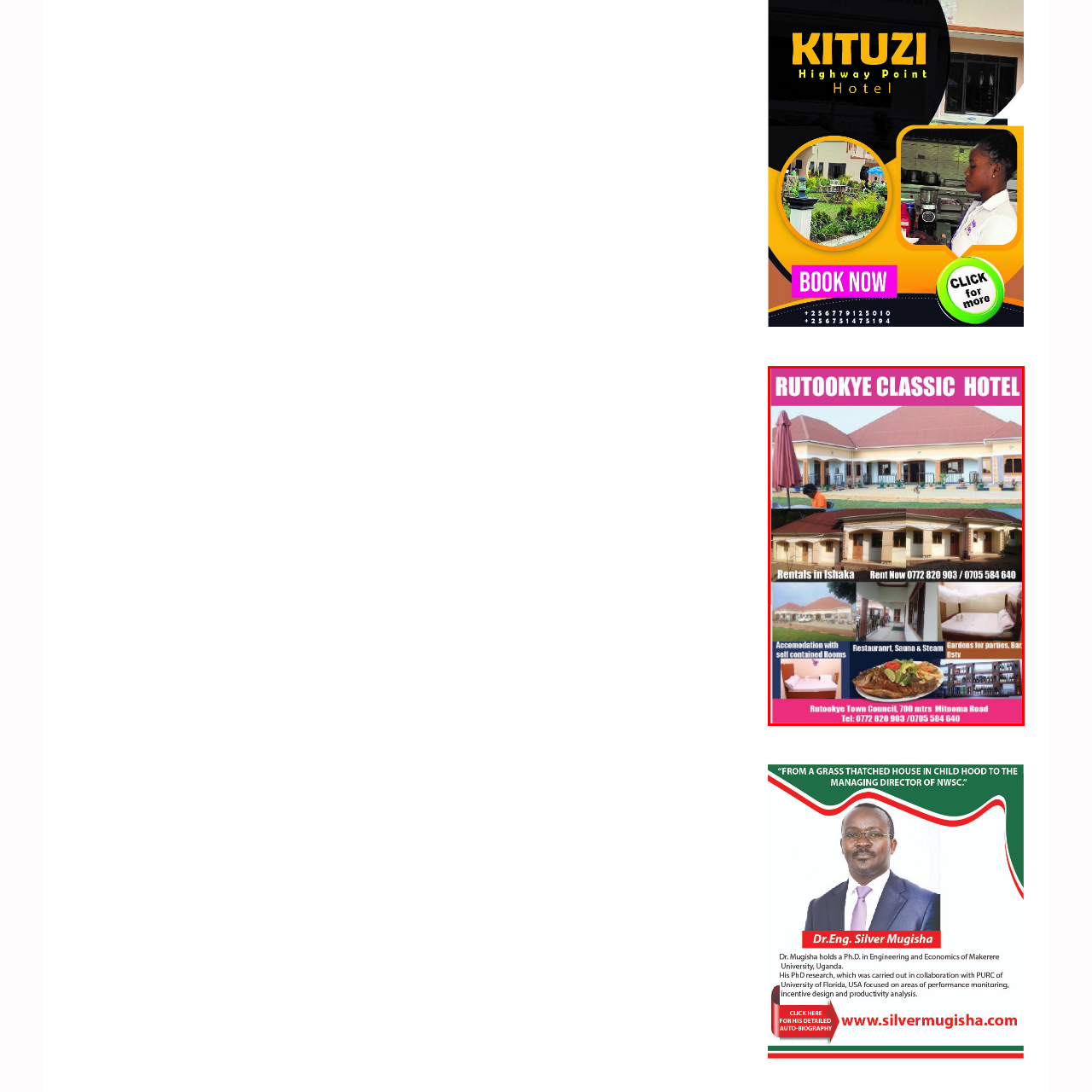Direct your gaze to the image circumscribed by the red boundary and deliver a thorough answer to the following question, drawing from the image's details: 
Where is the hotel located?

The question asks about the location of the hotel. The image provides contact information, including directions and a phone number, which indicates that the hotel is conveniently located in Ishaka. This information is clearly stated in the lower portion of the image.